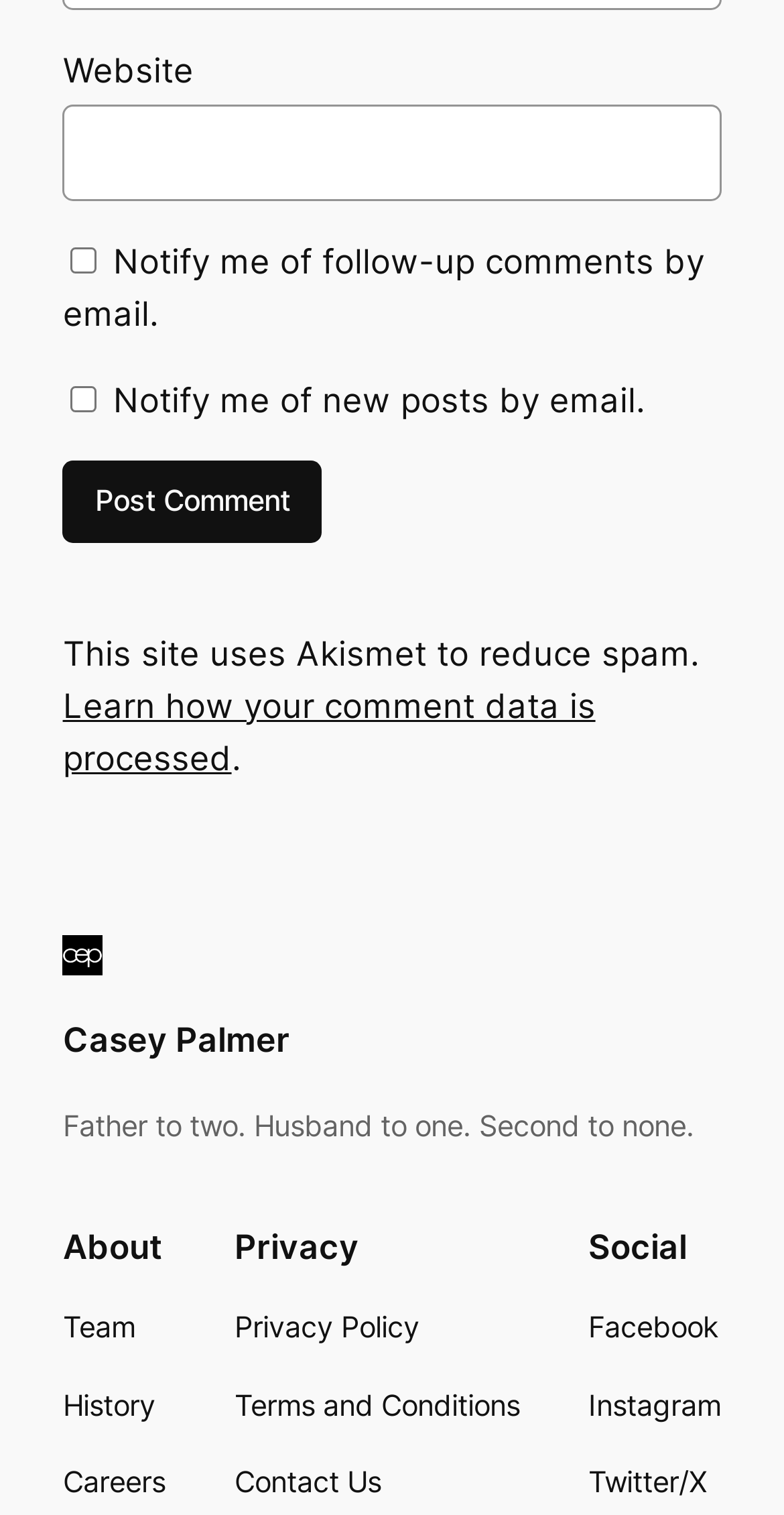Extract the bounding box of the UI element described as: "Contact Us".

[0.299, 0.963, 0.486, 0.993]